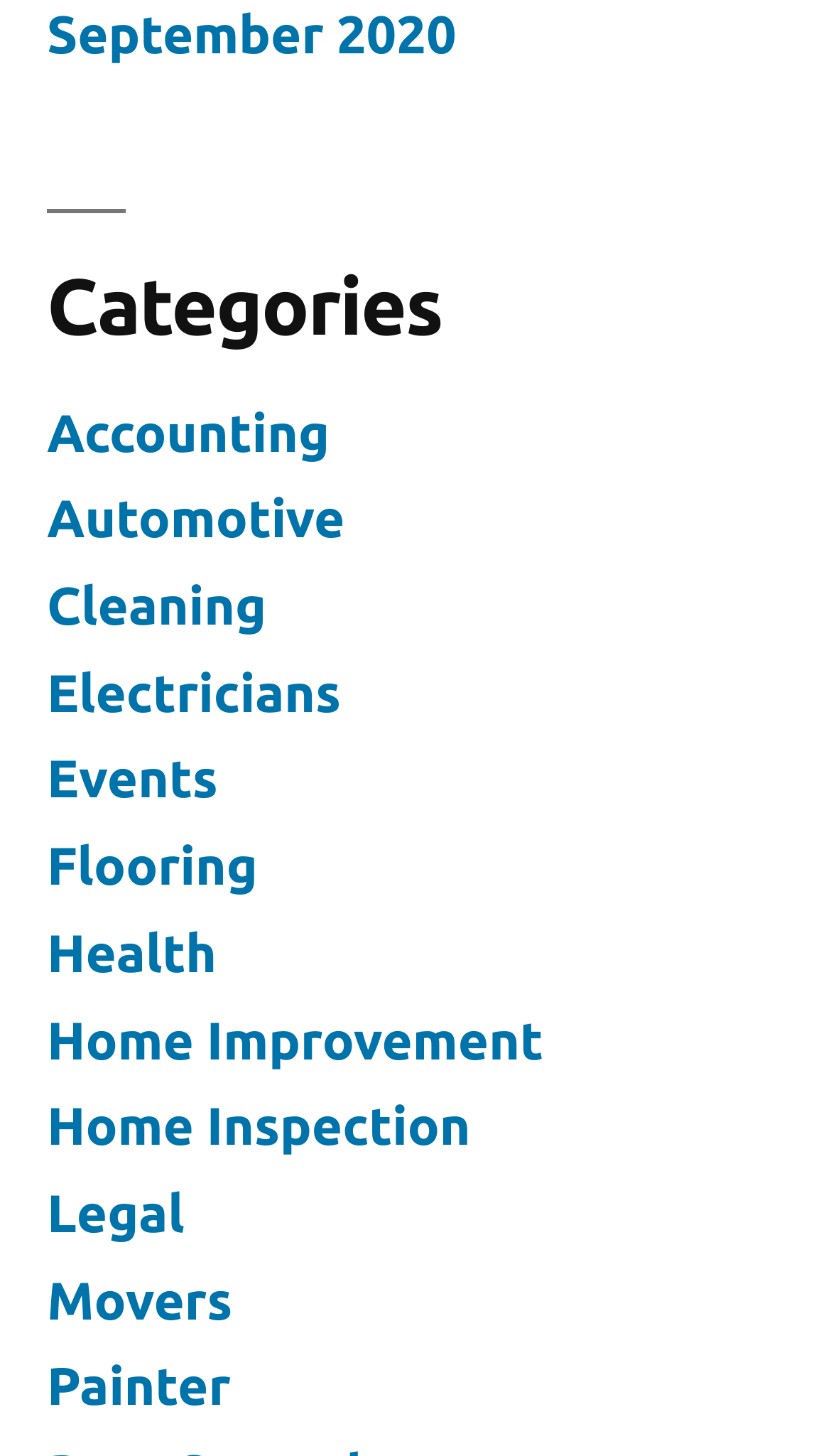Answer briefly with one word or phrase:
What is the category listed below 'Automotive'?

Cleaning